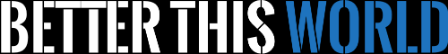What is the theme of the brand's message?
Provide a detailed answer to the question using information from the image.

The caption explains that the logo's design emphasizes the brand's message of positivity and improvement, which aligns with themes of personal growth and societal enhancement.